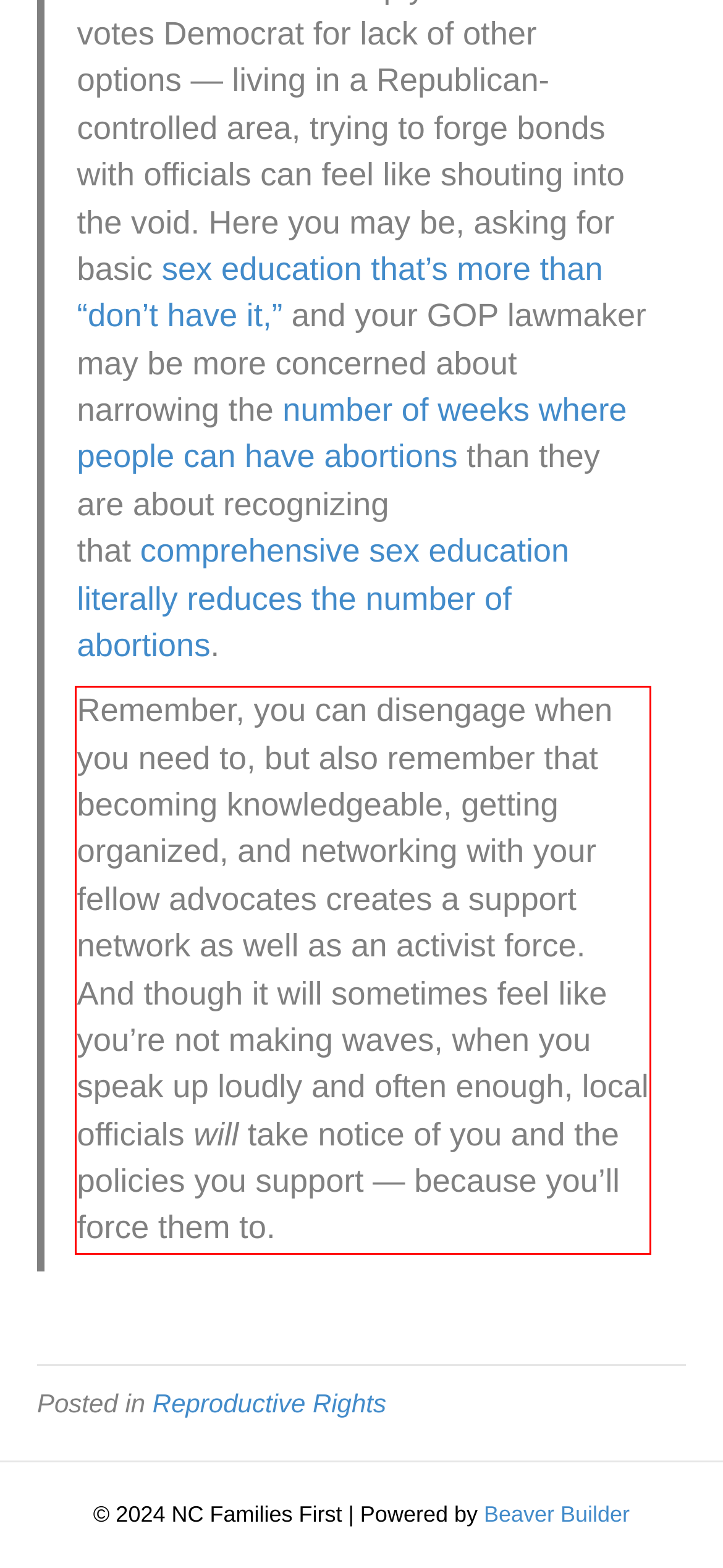You have a webpage screenshot with a red rectangle surrounding a UI element. Extract the text content from within this red bounding box.

Remember, you can disengage when you need to, but also remember that becoming knowledgeable, getting organized, and networking with your fellow advocates creates a support network as well as an activist force. And though it will sometimes feel like you’re not making waves, when you speak up loudly and often enough, local officials will take notice of you and the policies you support — because you’ll force them to.